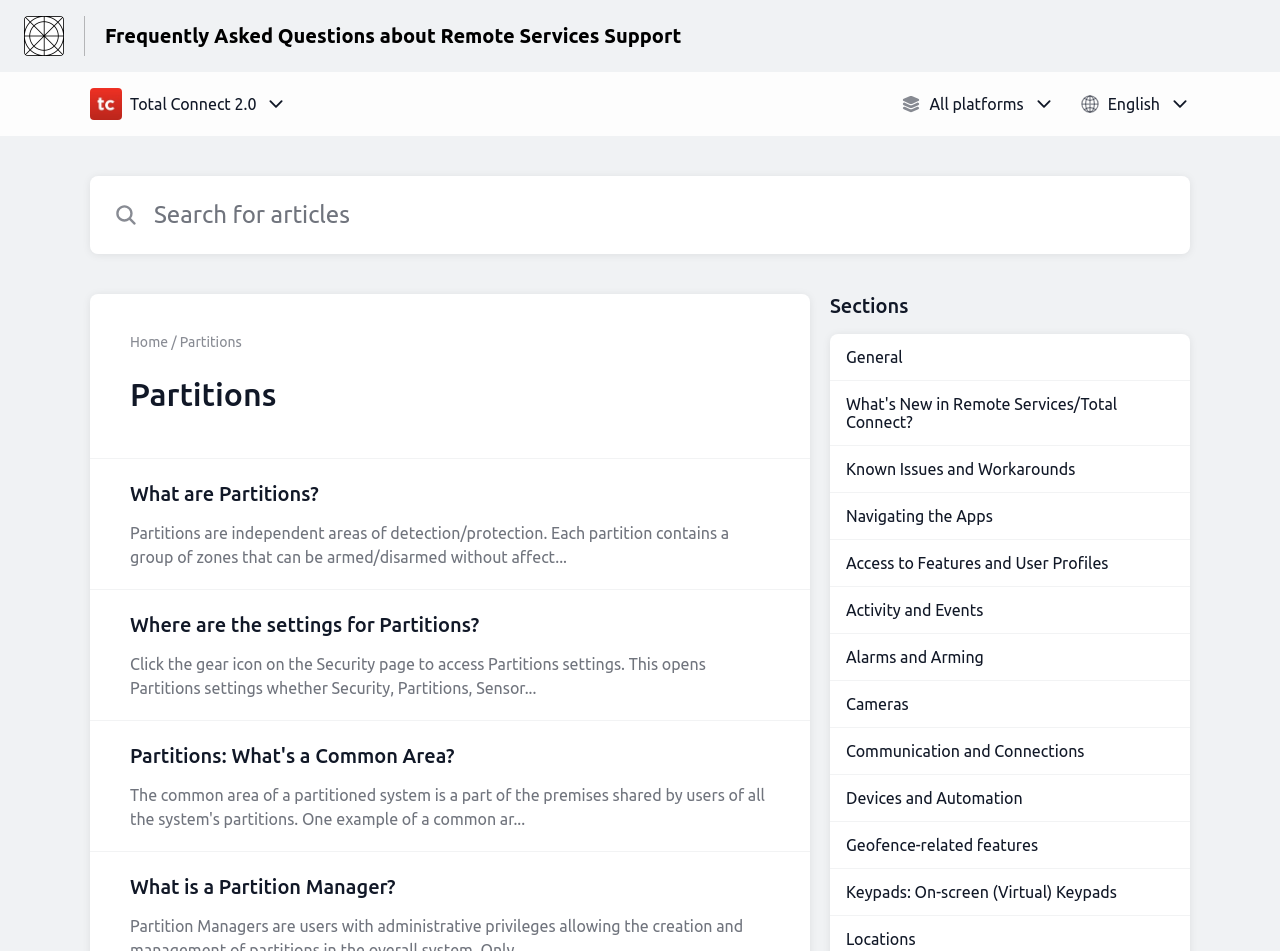What are the different sections available in the help center?
Using the details shown in the screenshot, provide a comprehensive answer to the question.

I found the answer by looking at the heading 'Sections' which contains a list of links to different sections of the help center. The sections include General, What's New in Remote Services/Total Connect?, Known Issues and Workarounds, and others.